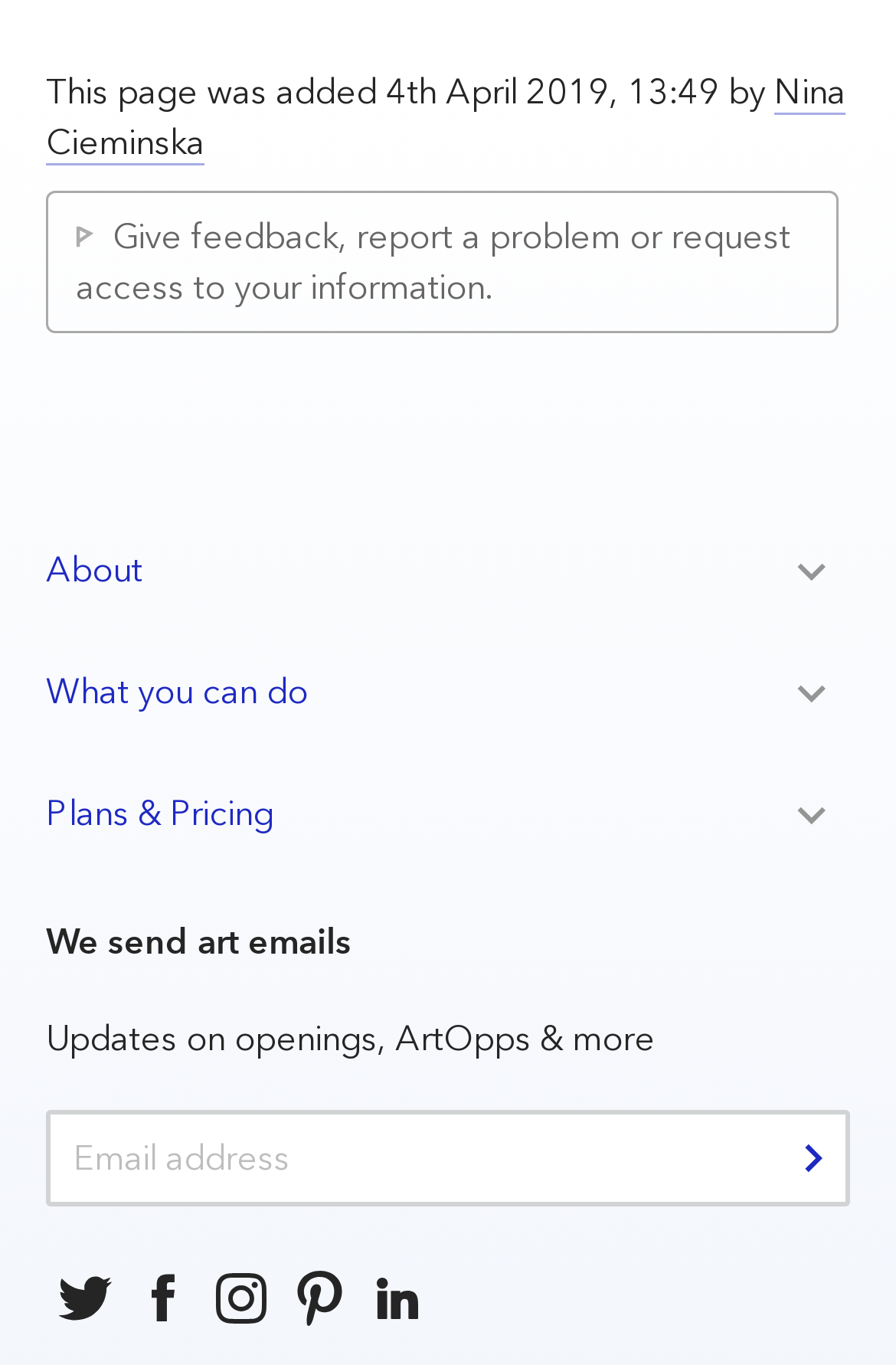Carefully examine the image and provide an in-depth answer to the question: What is the function of the button at the bottom of the page?

The answer can be found by examining the button element at the bottom of the page, which has the text 'submit'. This suggests that the button is used to submit a form or input, likely related to the textbox above it.